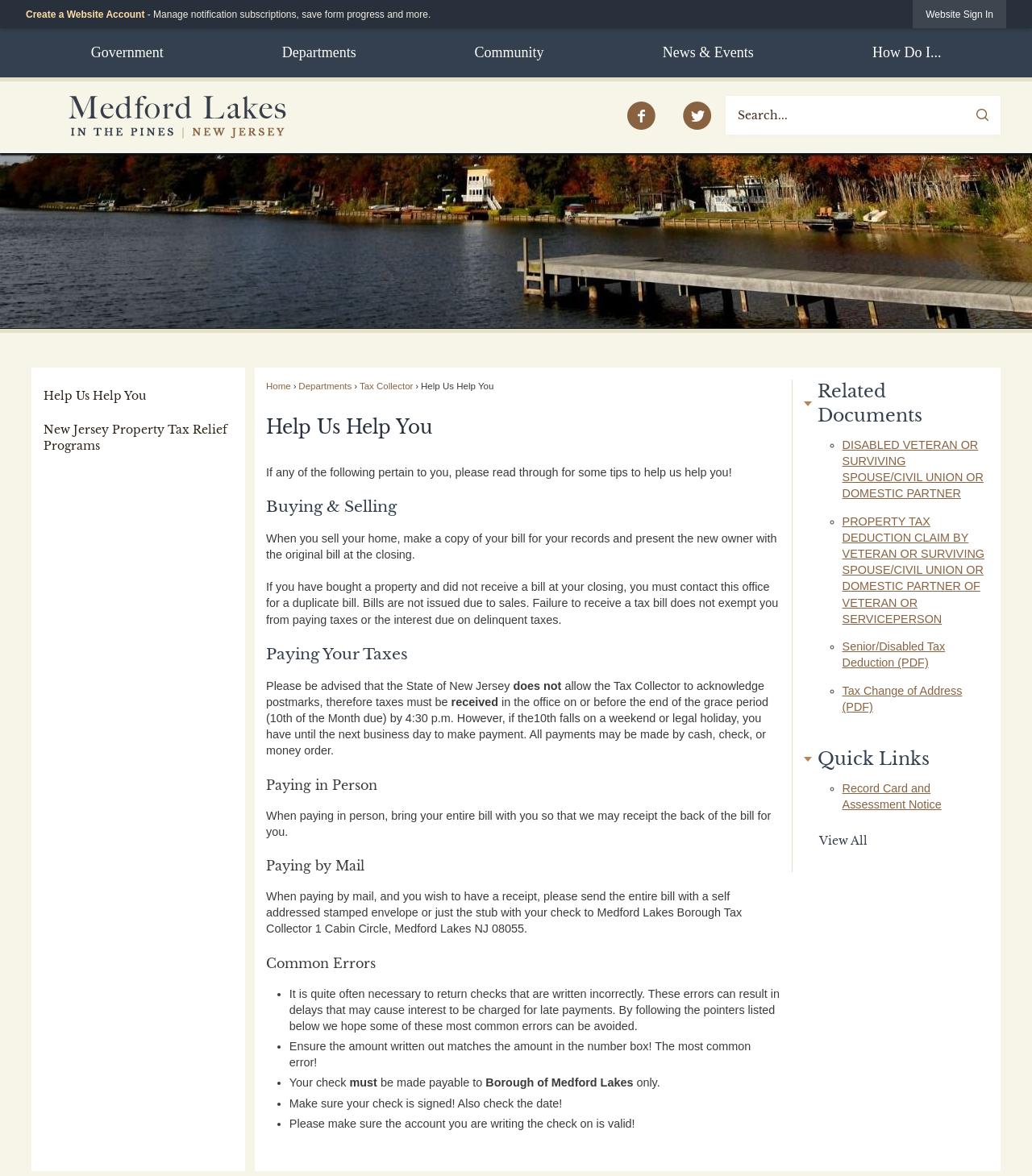Provide your answer to the question using just one word or phrase: What is the importance of checking the date on a check?

To avoid late payment